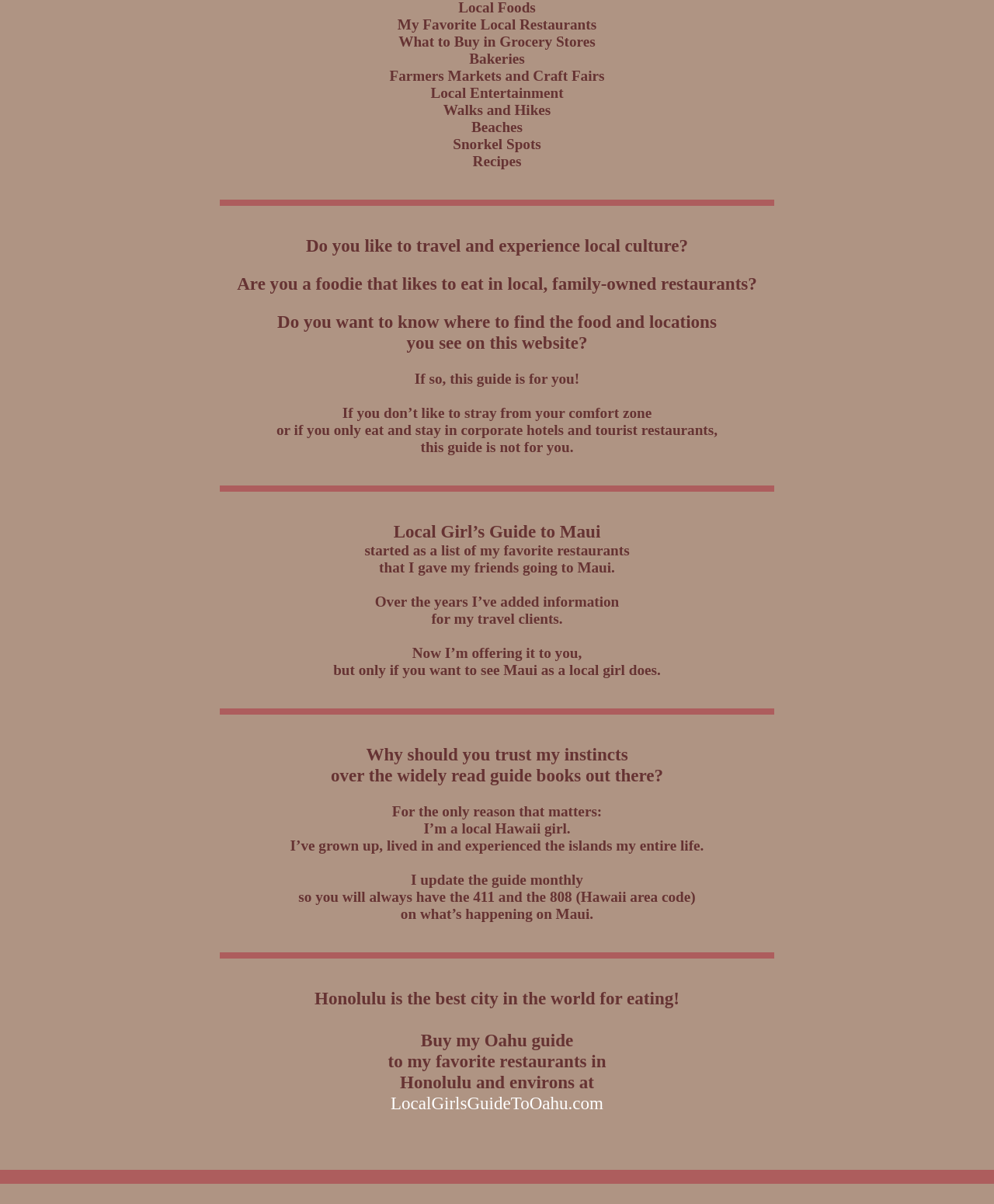Provide your answer in one word or a succinct phrase for the question: 
What is the topic of the guide?

local culture and food